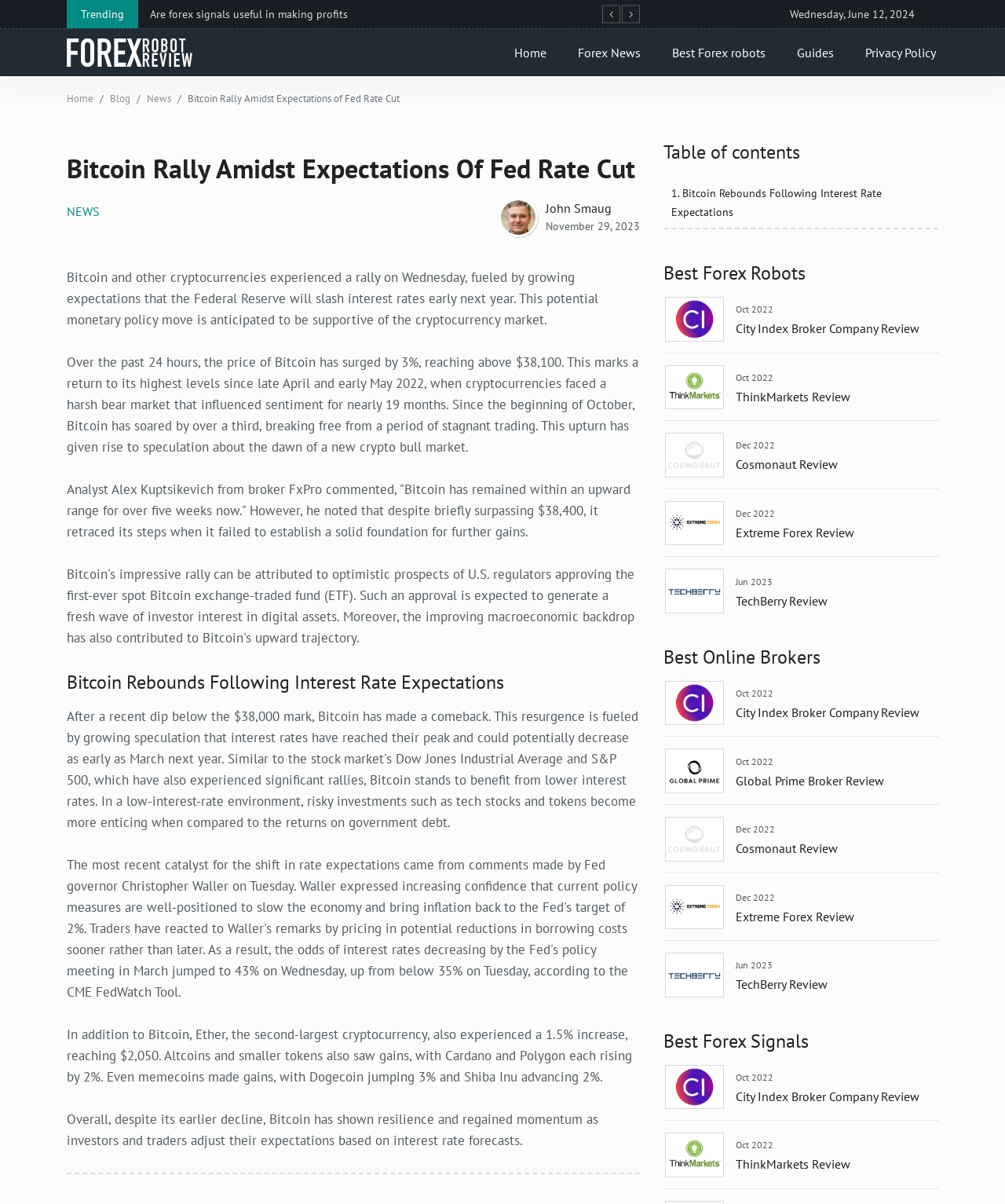What is the second-largest cryptocurrency?
Observe the image and answer the question with a one-word or short phrase response.

Ether